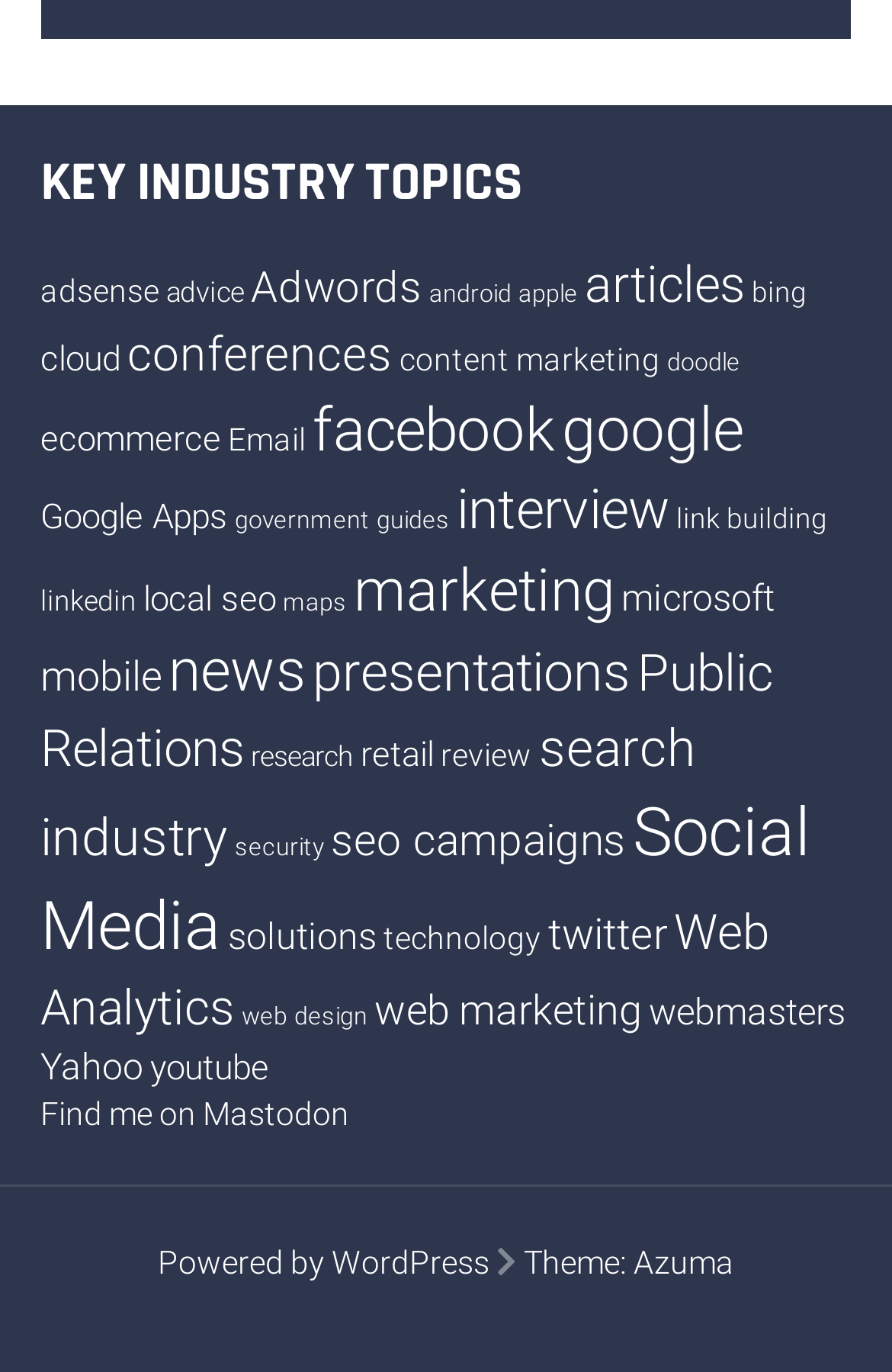What is the theme of this website?
Please use the image to provide a one-word or short phrase answer.

Azuma